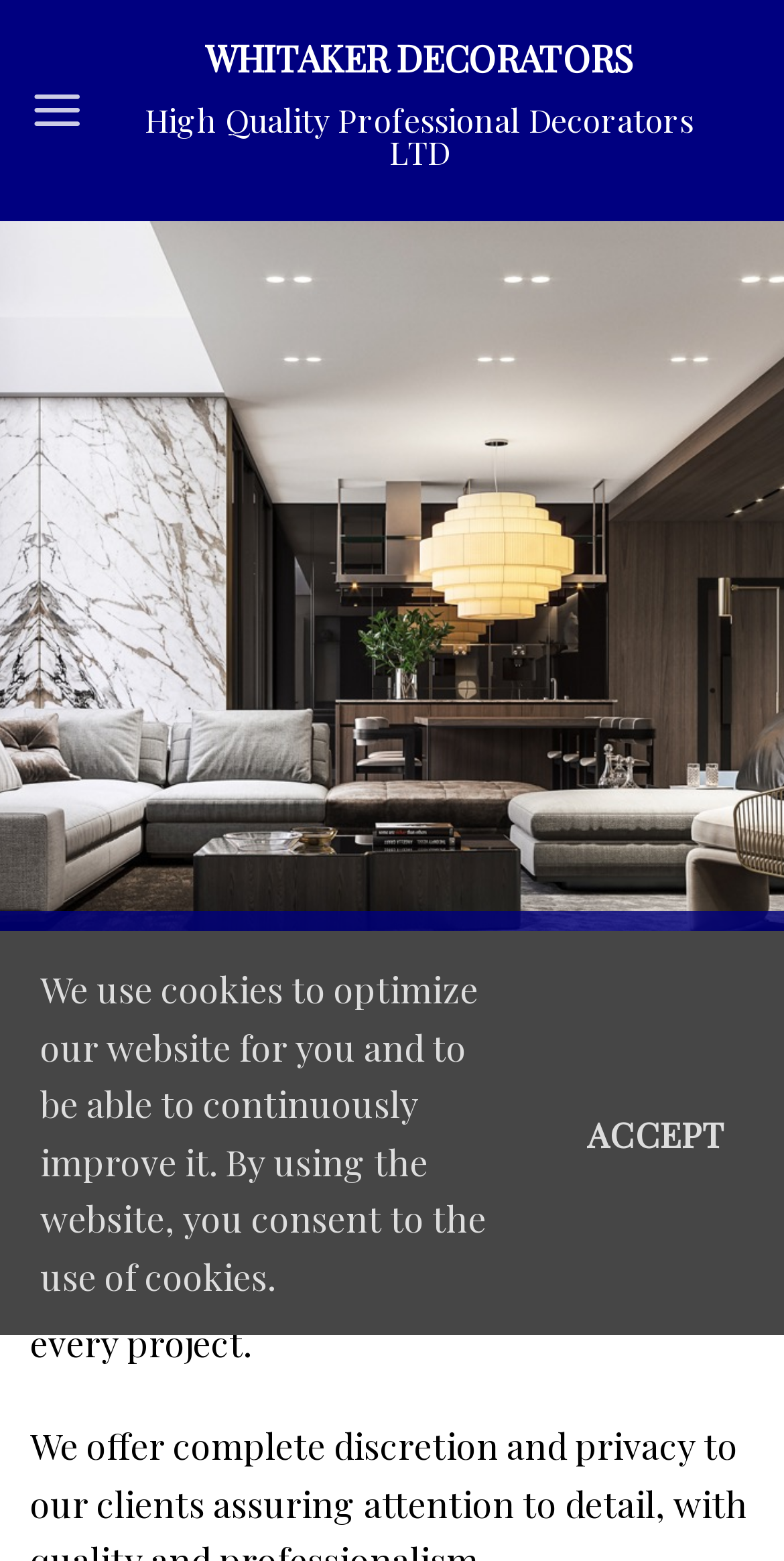Give a one-word or one-phrase response to the question:
What is the geographical area of operation of the residential division?

United Kingdom